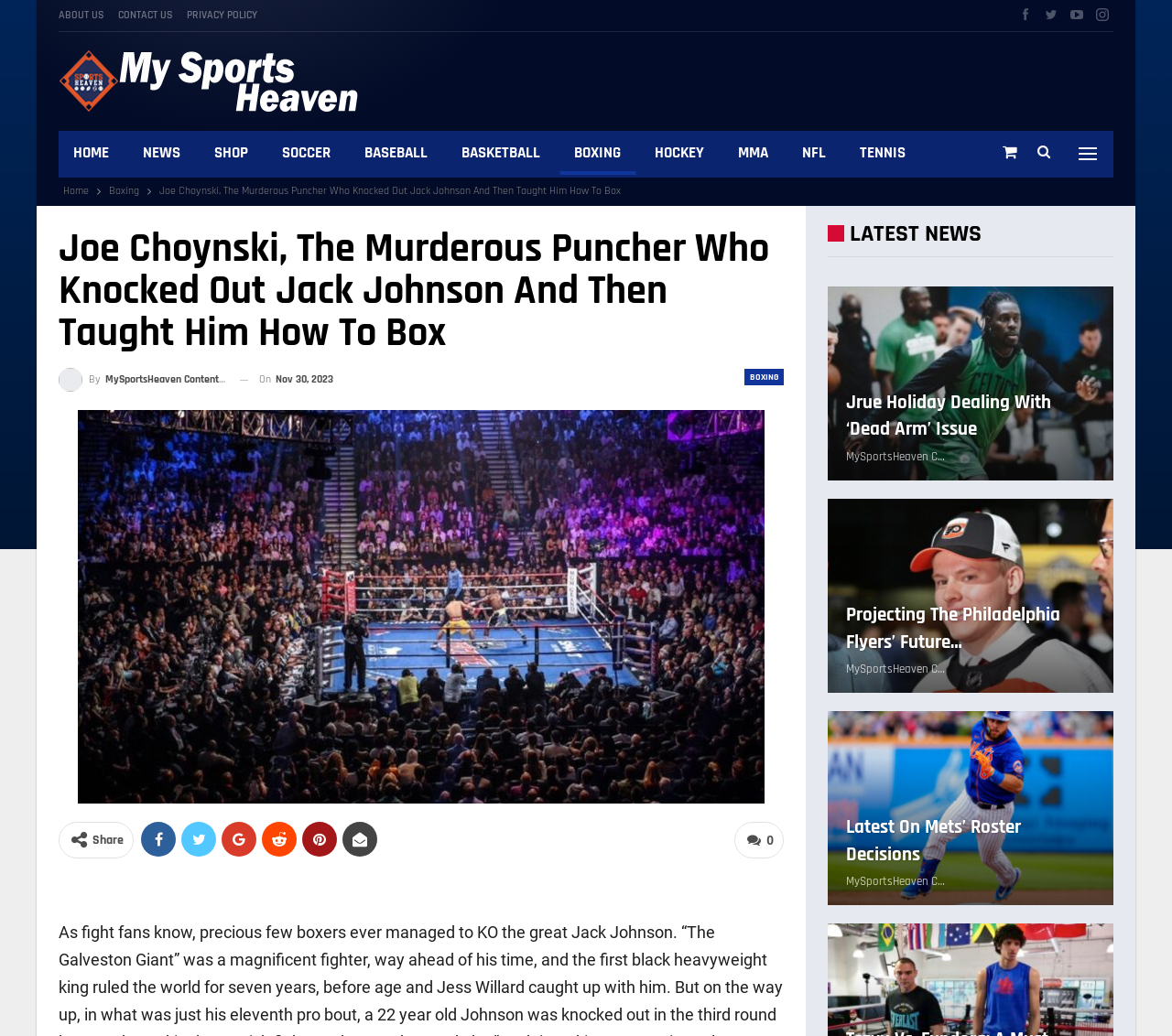Please indicate the bounding box coordinates for the clickable area to complete the following task: "Click on the 'BOXING' link". The coordinates should be specified as four float numbers between 0 and 1, i.e., [left, top, right, bottom].

[0.477, 0.127, 0.542, 0.169]